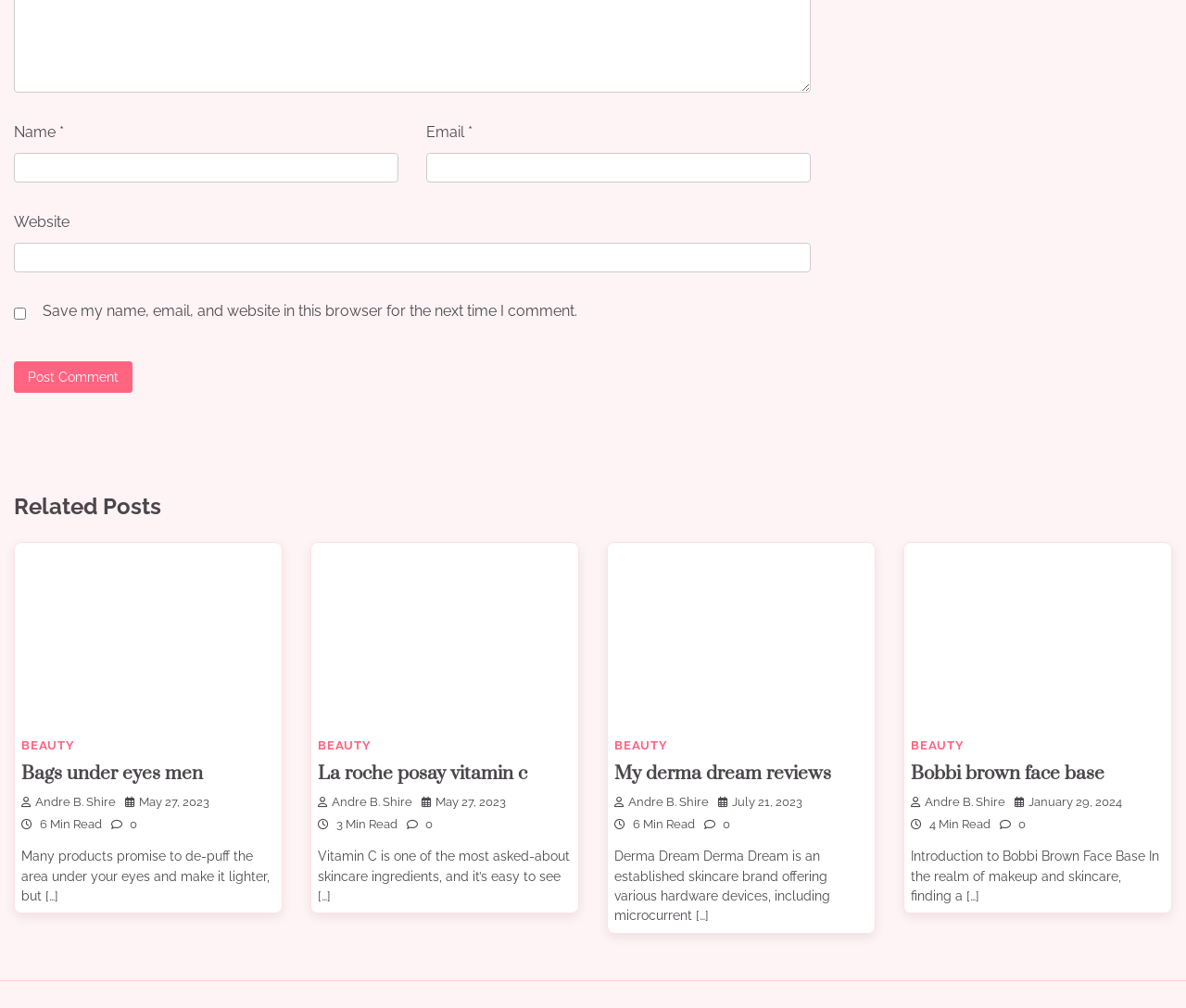How many related posts are shown?
Please provide a comprehensive answer based on the visual information in the image.

The webpage has a heading 'Related Posts' followed by four article sections, each containing a link, heading, and other information. This indicates that there are four related posts shown on the webpage.